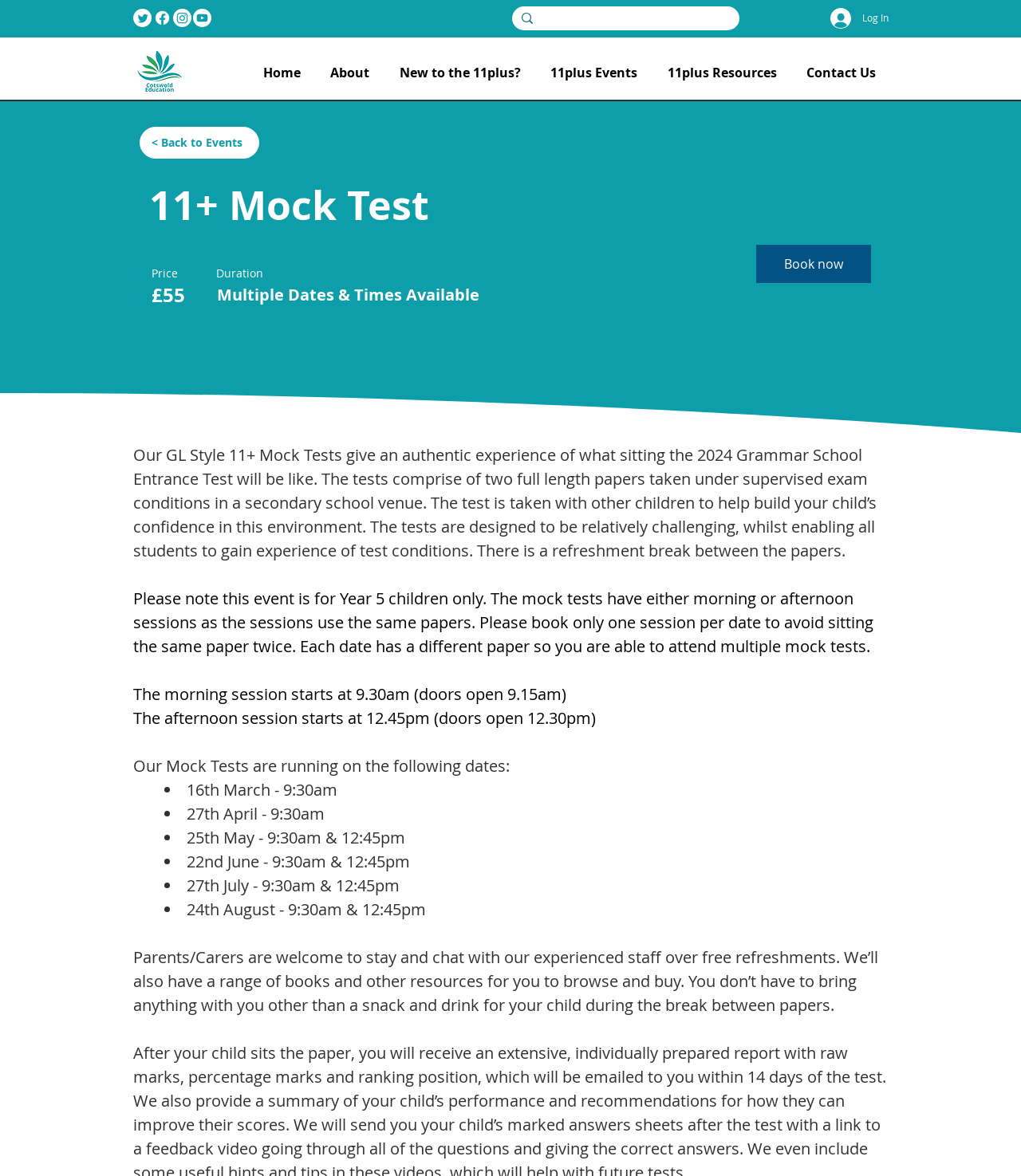Answer the question in one word or a short phrase:
How many full length papers are in the test?

Two